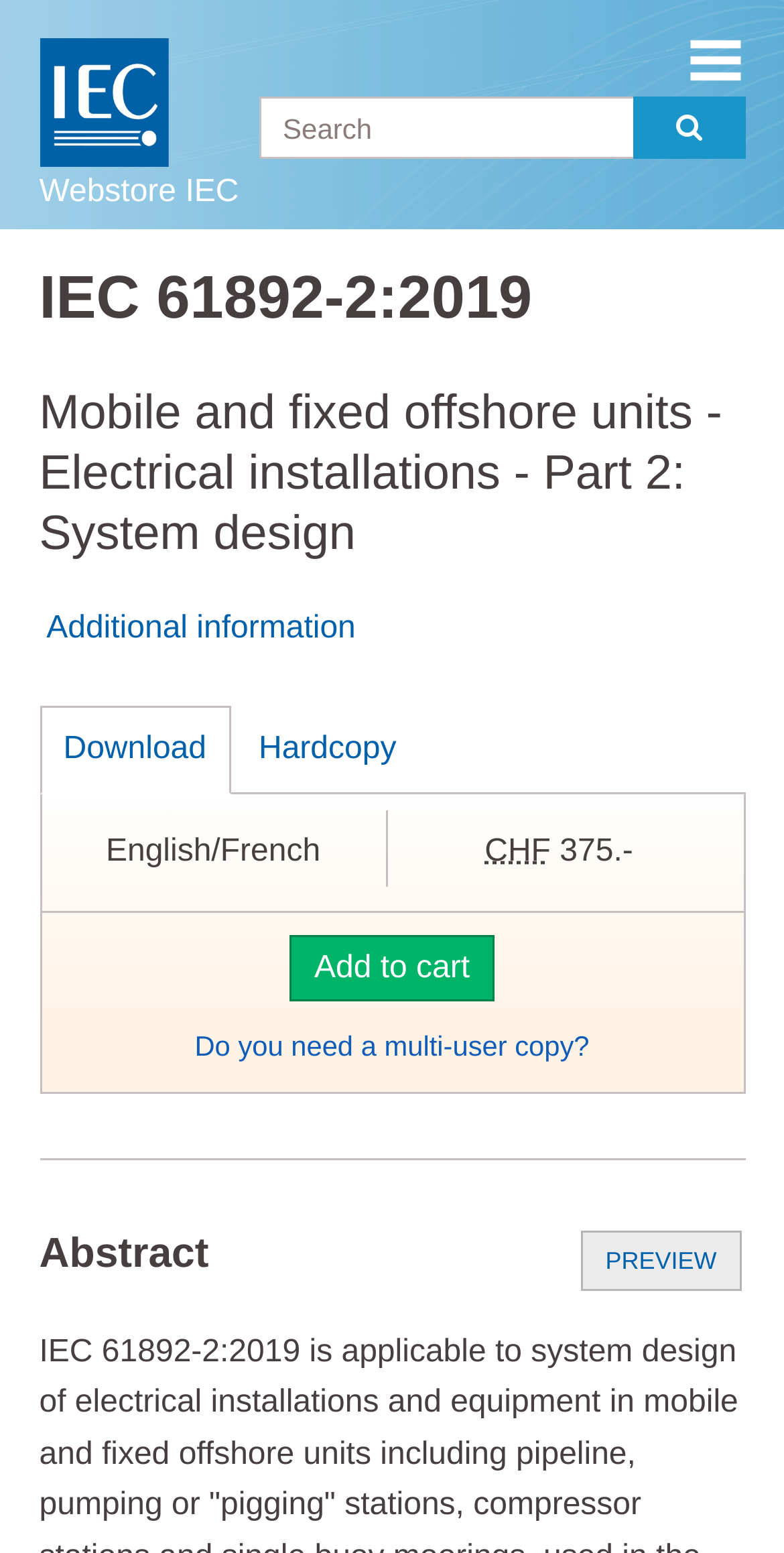Indicate the bounding box coordinates of the clickable region to achieve the following instruction: "Search for a standard."

[0.33, 0.062, 0.95, 0.111]